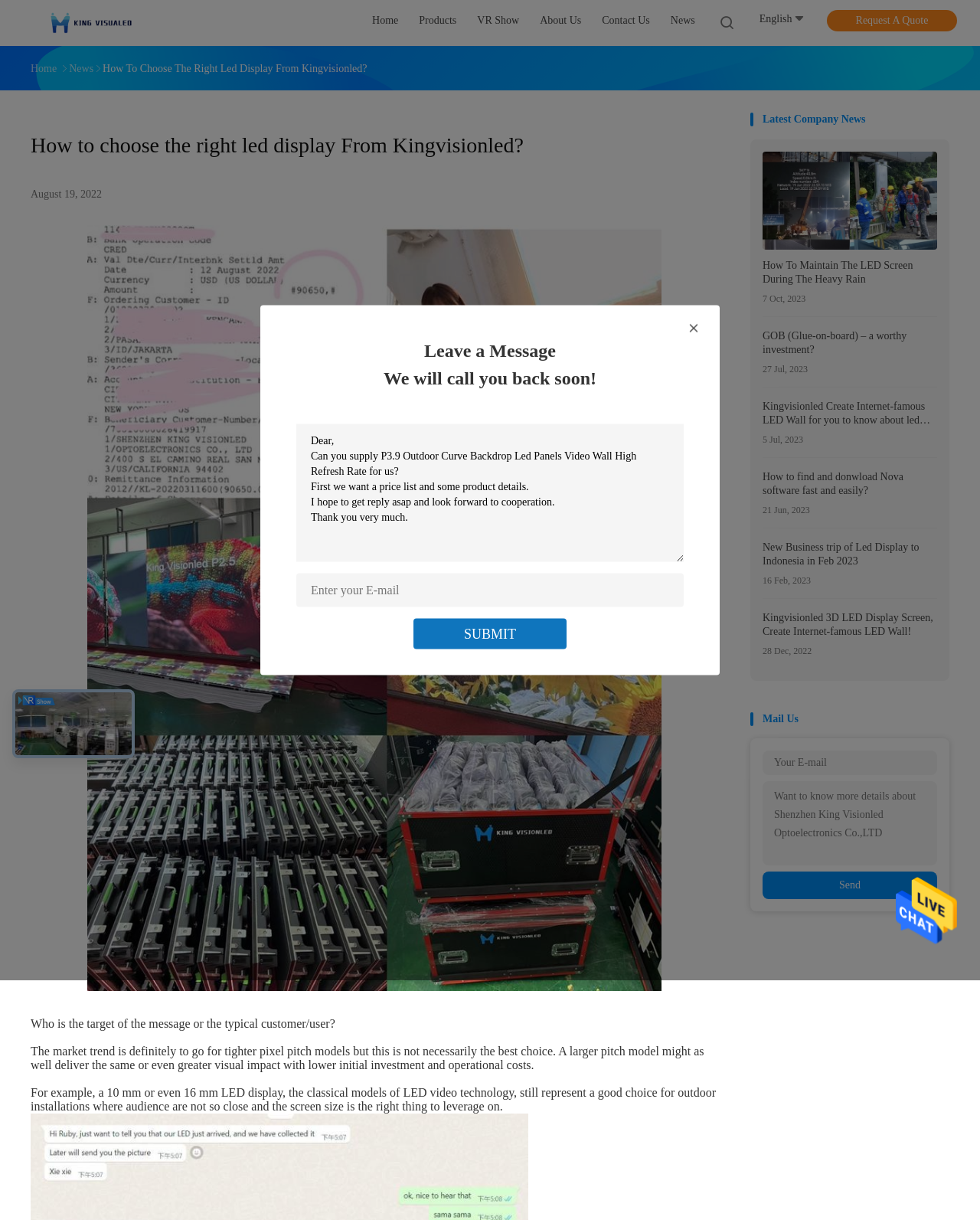Identify the main heading of the webpage and provide its text content.

How To Choose The Right Led Display From Kingvisionled?